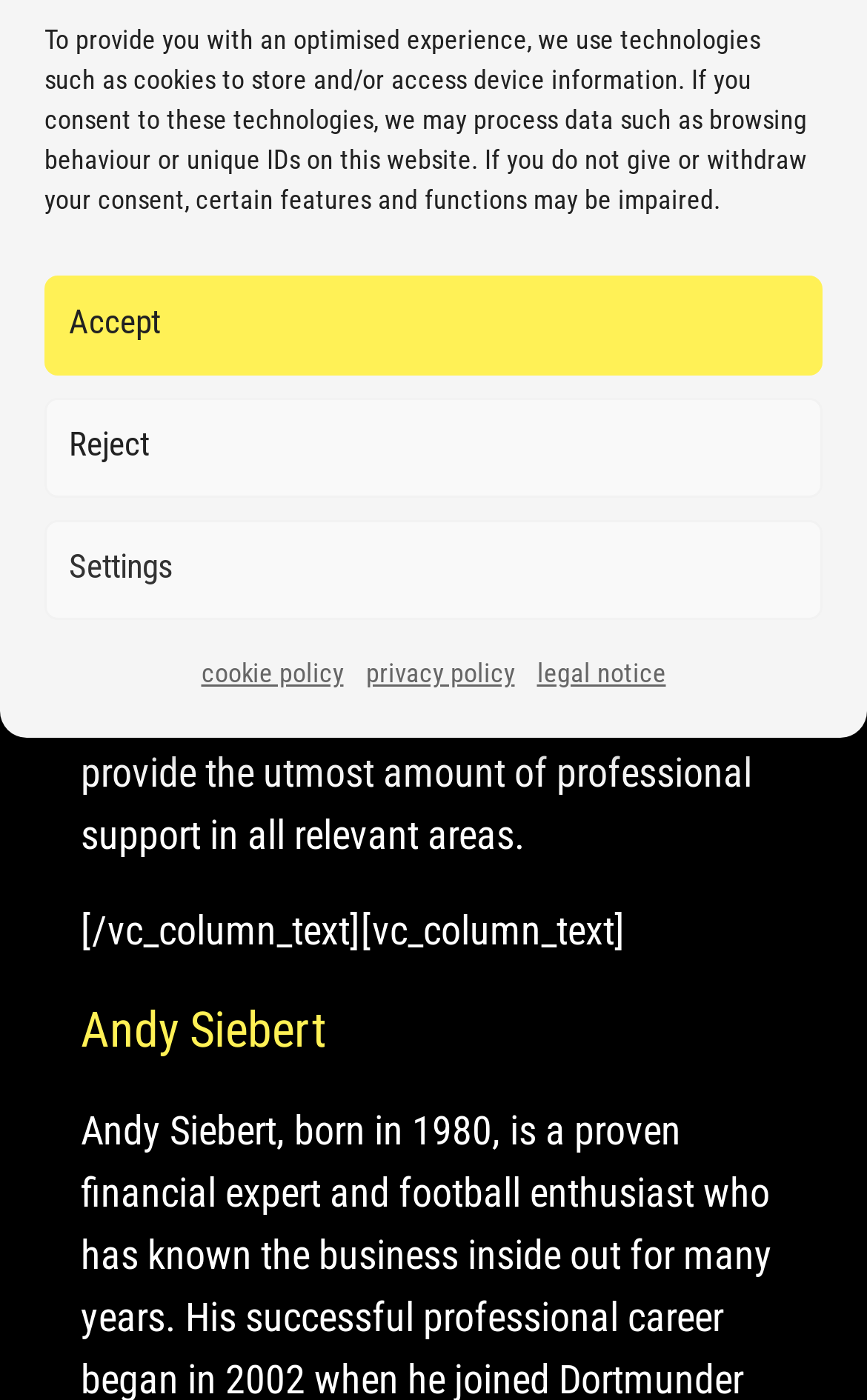Please find the bounding box for the UI element described by: "cookie policy".

[0.232, 0.459, 0.396, 0.503]